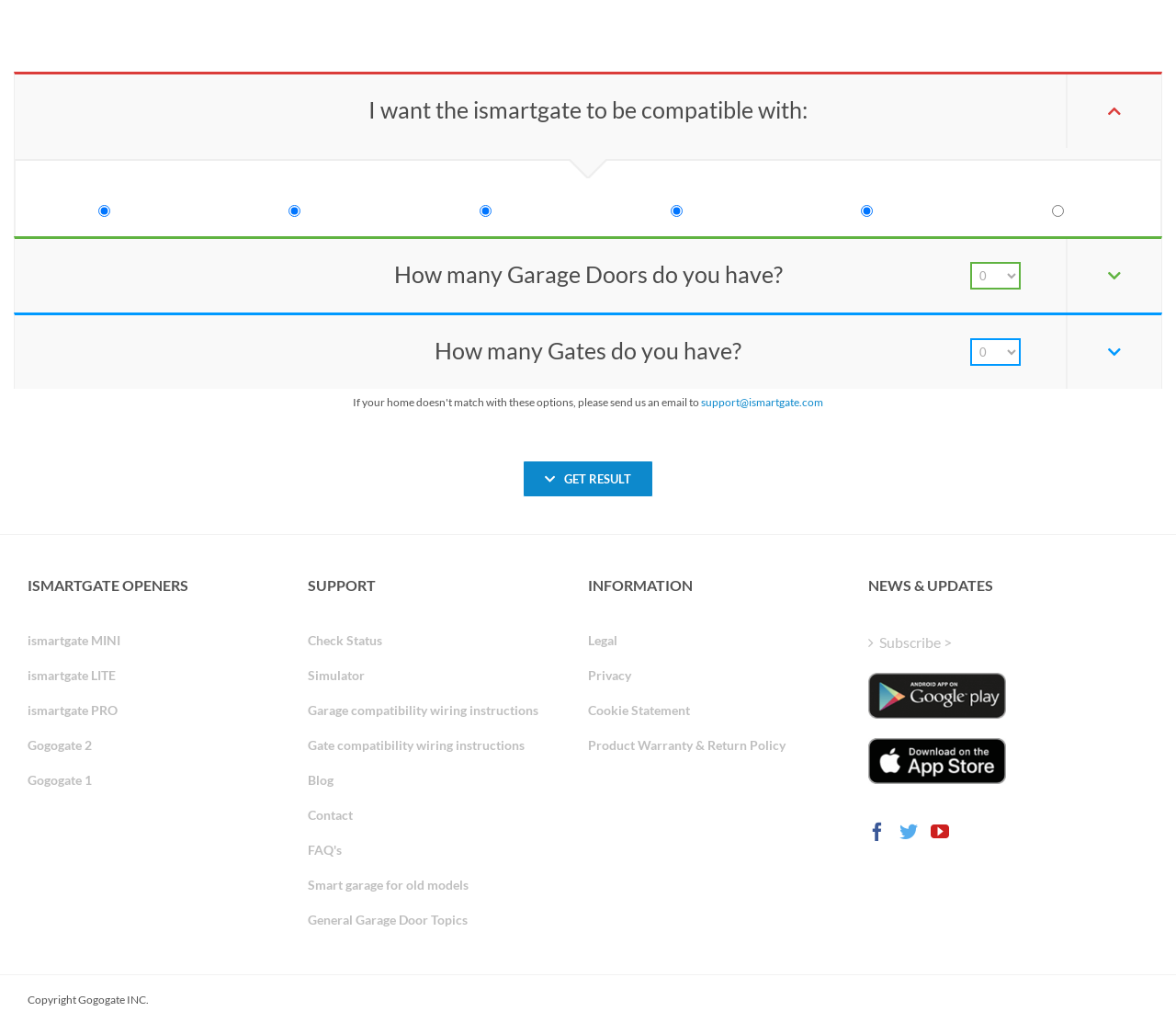Answer the question with a single word or phrase: 
How many options are available for garage door opener compatibility?

5